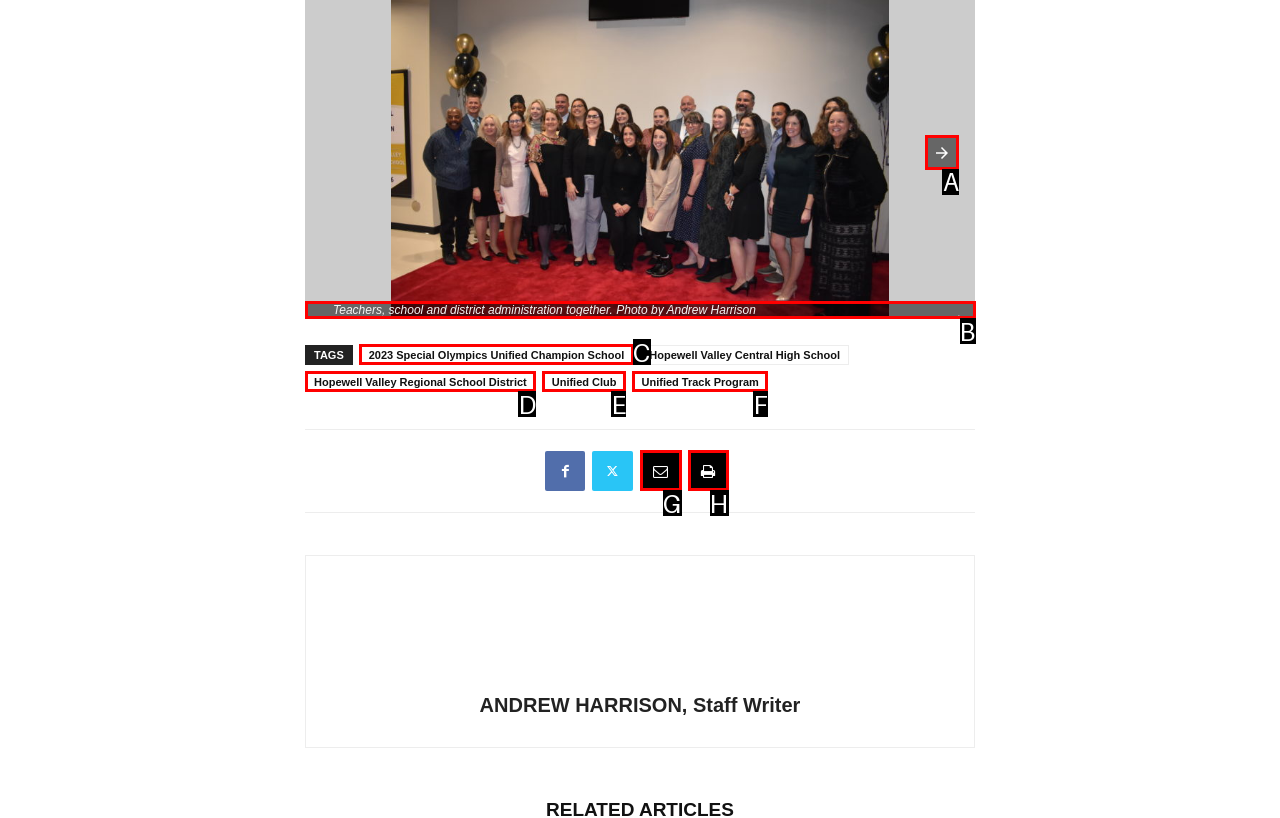Which option should be clicked to execute the task: View next item in carousel?
Reply with the letter of the chosen option.

A